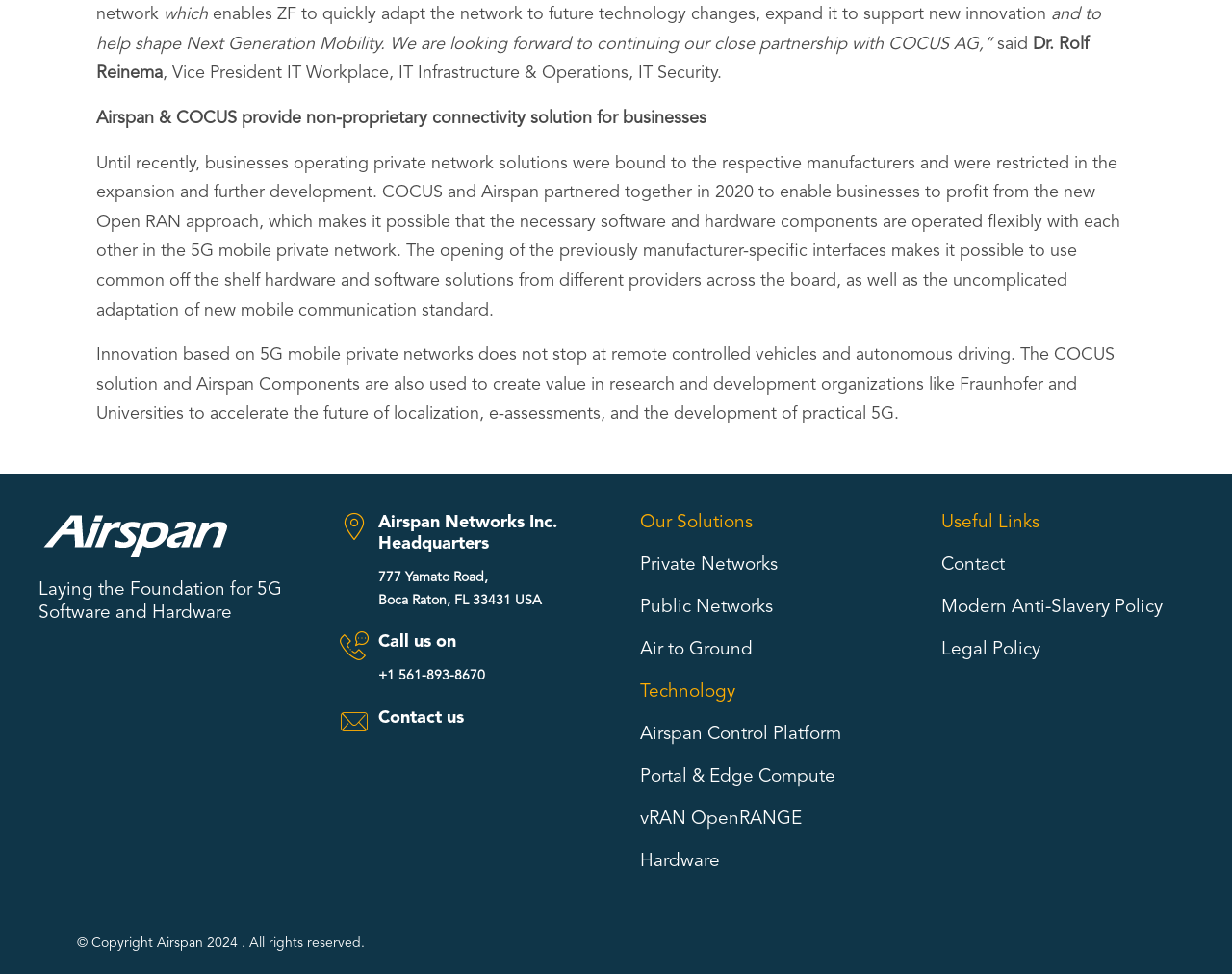Kindly determine the bounding box coordinates of the area that needs to be clicked to fulfill this instruction: "Call us on".

[0.307, 0.649, 0.48, 0.671]